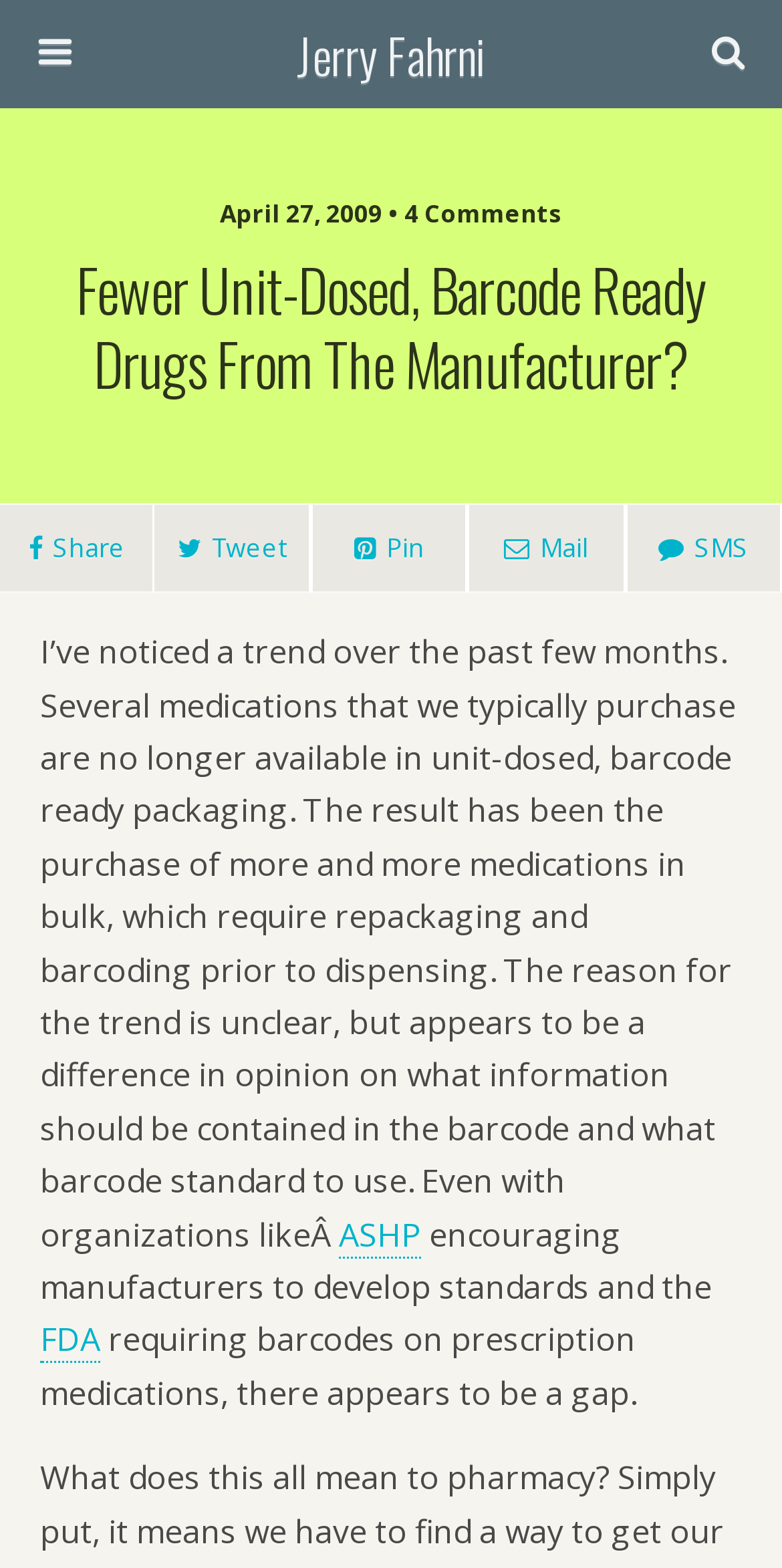Identify the bounding box coordinates of the section that should be clicked to achieve the task described: "Search this website".

[0.051, 0.075, 0.754, 0.11]